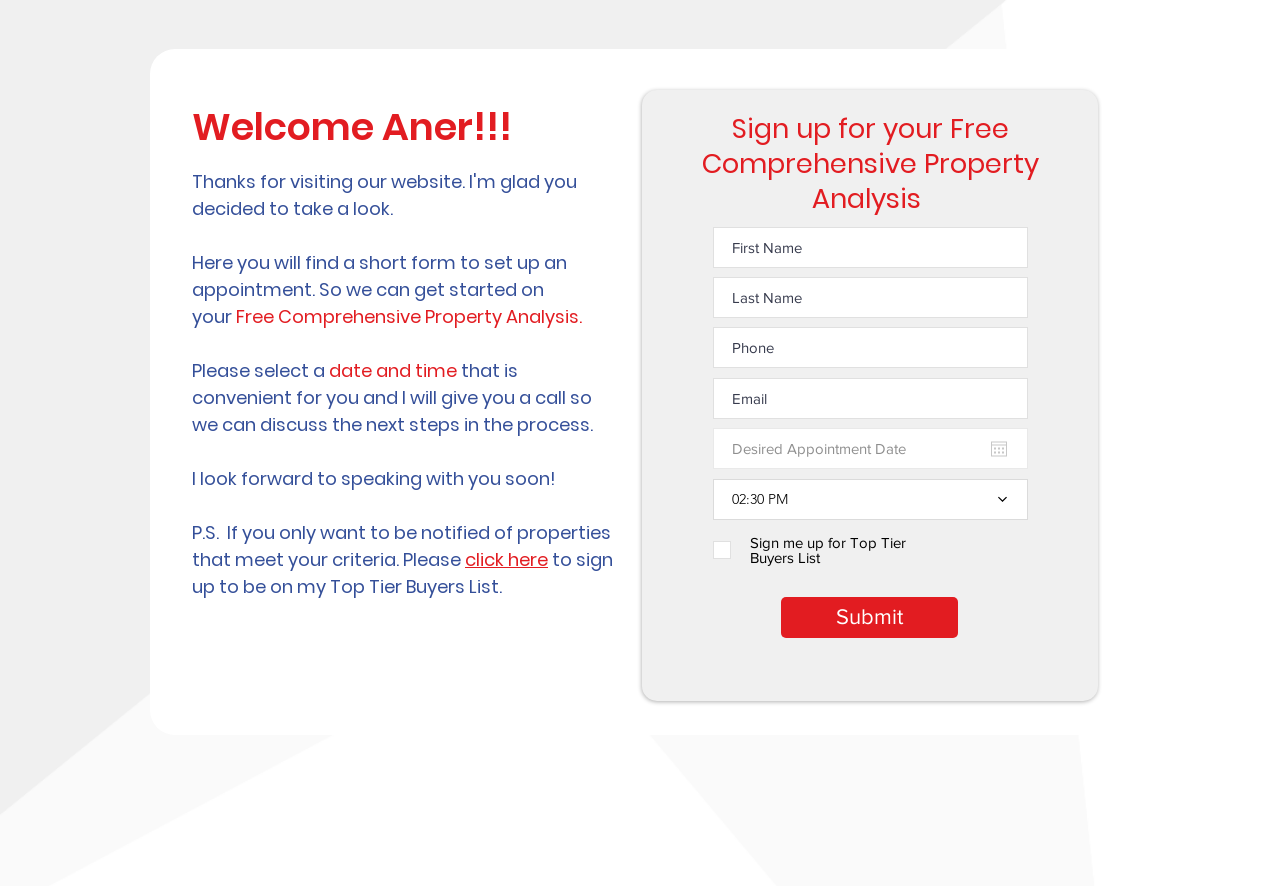What is the function of the 'click here' button?
Using the visual information, answer the question in a single word or phrase.

Sign up for Top Tier Buyers List